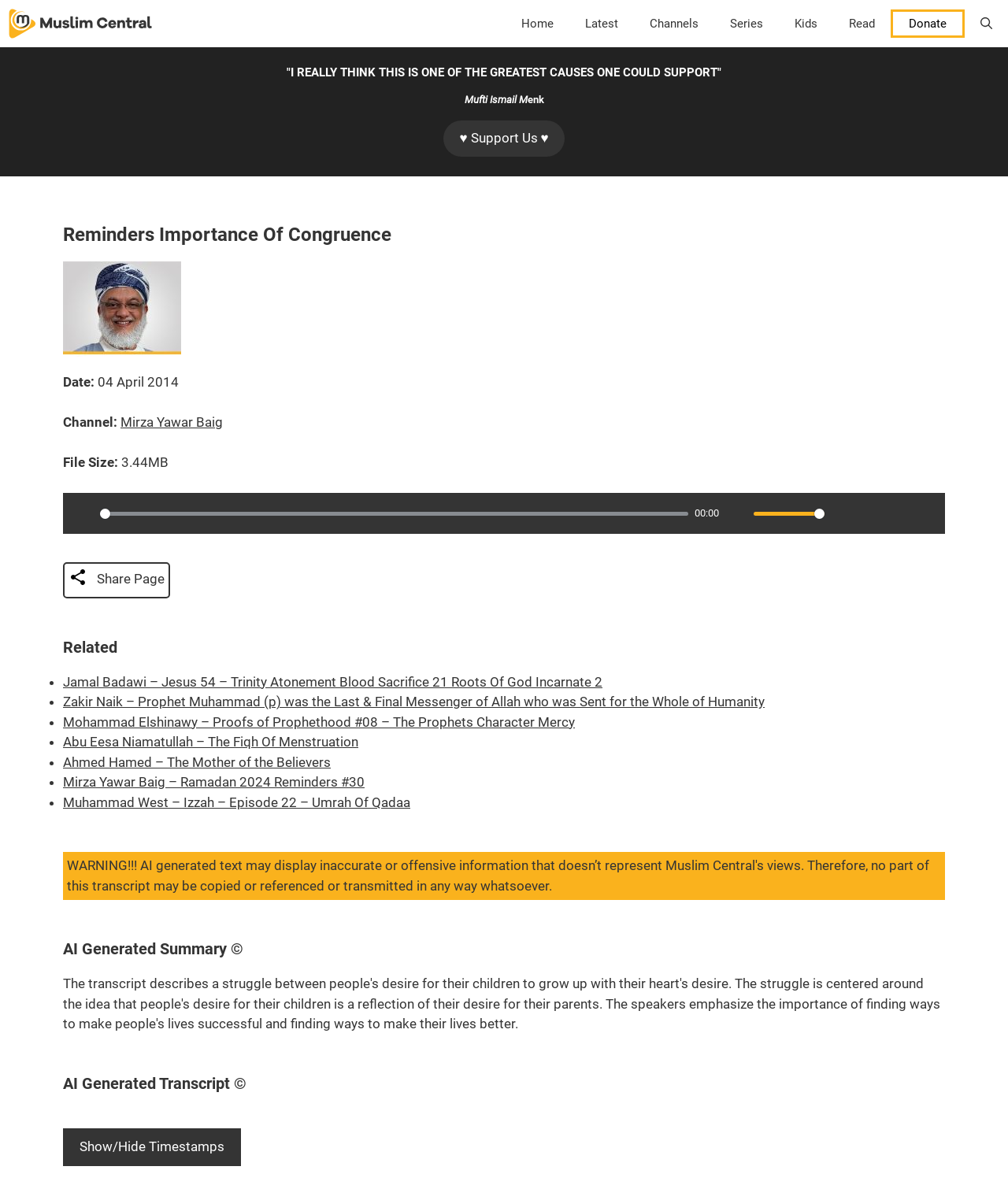Summarize the contents and layout of the webpage in detail.

This webpage appears to be a audio lecture page from Muslim Central, featuring a lecture by Mirza Yawar Baig titled "Reminders Importance Of Congruence". 

At the top of the page, there is a navigation bar with links to "Home", "Latest", "Channels", "Series", "Kids", "Read", and "Donate". On the right side of the navigation bar, there is a search bar and a link to "Support Us". 

Below the navigation bar, there is a heading with a quote from Mufti Ismail Menk, followed by a heading with the title of the lecture. To the right of the title, there is an image of Mirza Yawar Baig. 

Underneath the title, there is a section with details about the lecture, including the date, channel, and file size. There are also buttons to play, pause, and control the volume of the audio, as well as a slider to seek through the audio. 

Below the audio controls, there is a section with a share button and a list of related lectures, each with a brief title and a link to the lecture. 

At the bottom of the page, there are three headings: "Related", "AI Generated Summary", and "AI Generated Transcript". The "Related" section lists several lectures with similar topics, while the "AI Generated Summary" and "AI Generated Transcript" sections appear to provide automated summaries and transcripts of the lecture, respectively.